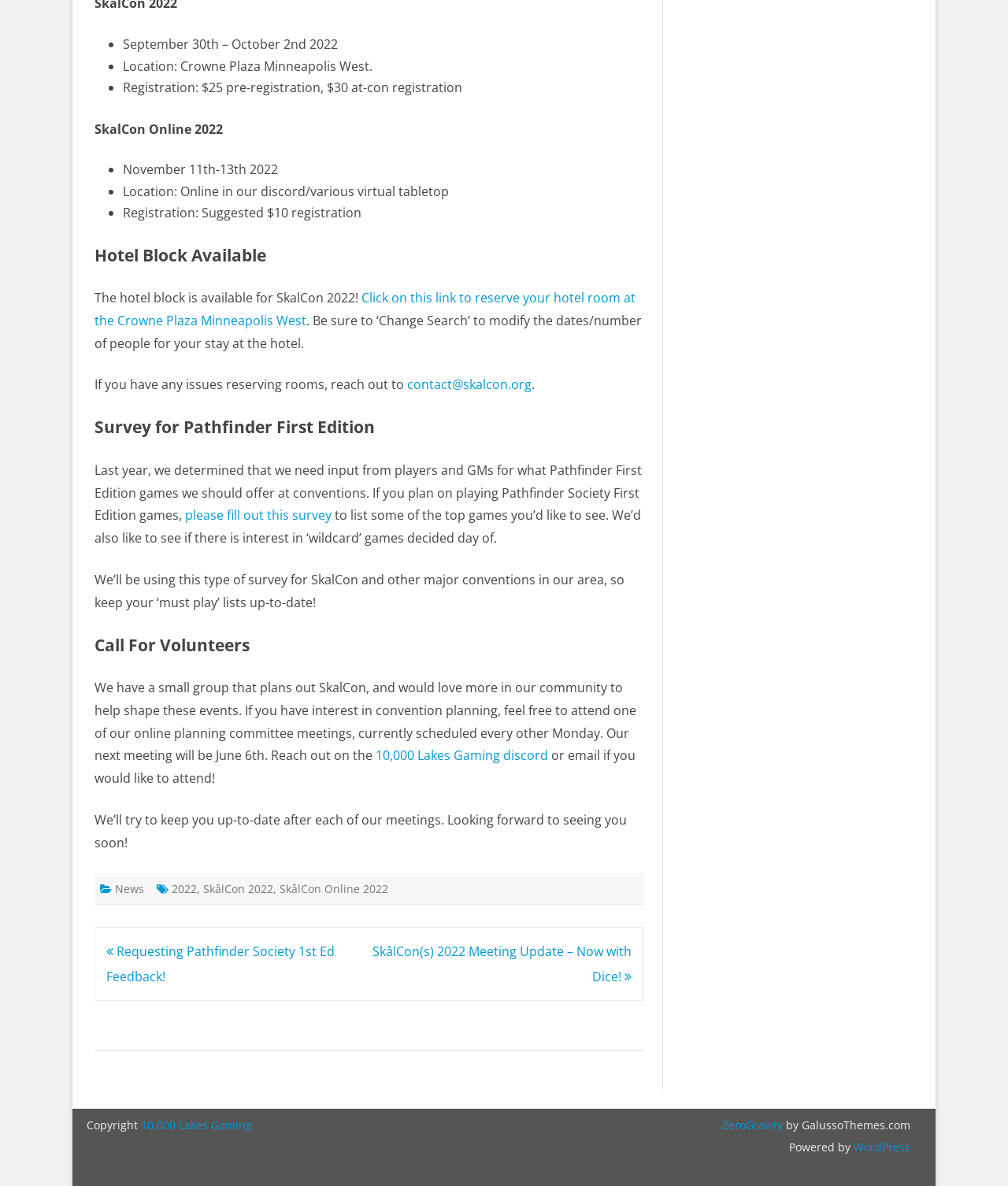Given the description of a UI element: "please fill out this survey", identify the bounding box coordinates of the matching element in the webpage screenshot.

[0.184, 0.427, 0.329, 0.442]